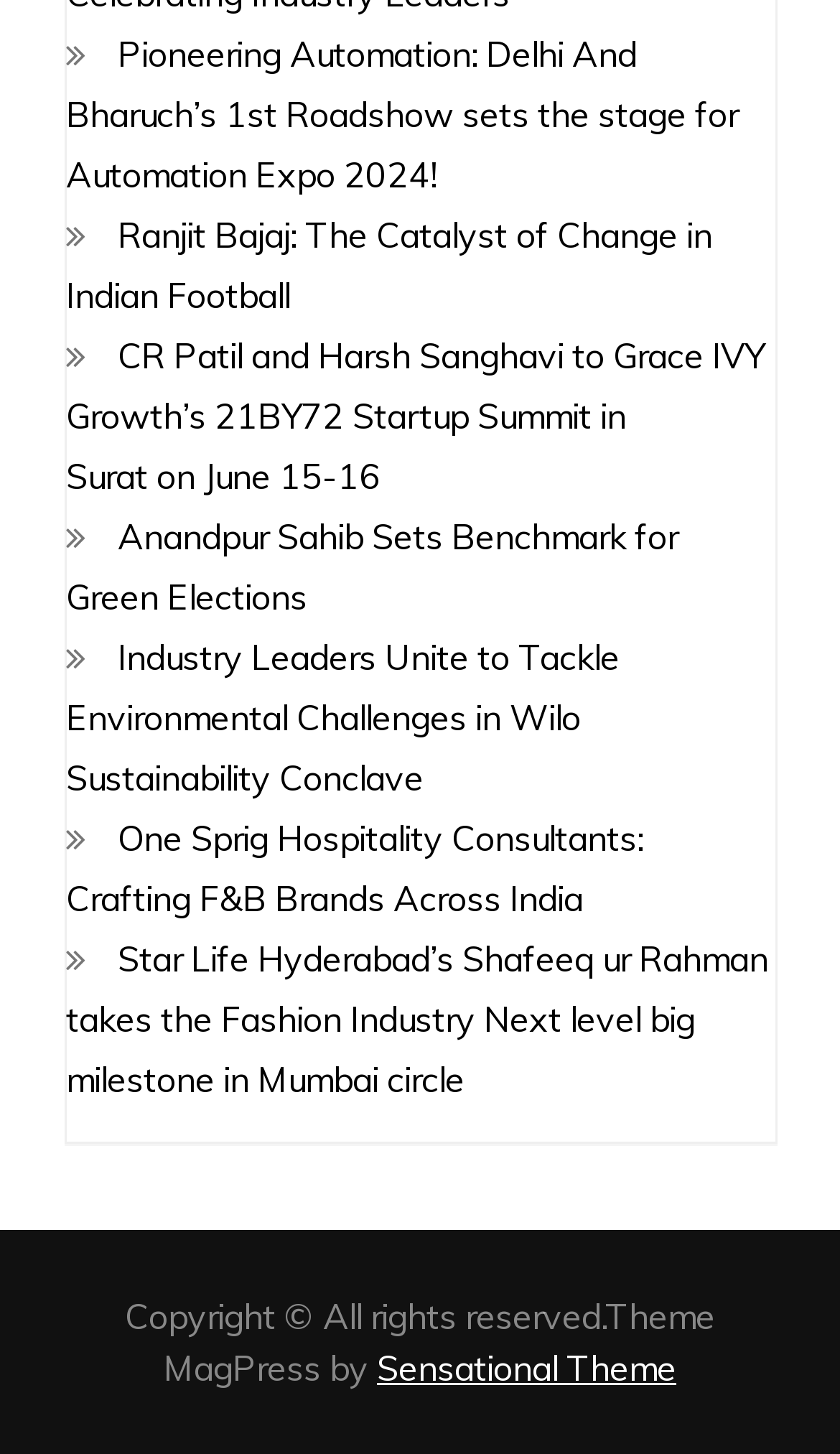Specify the bounding box coordinates of the element's area that should be clicked to execute the given instruction: "Visit Sensational Theme". The coordinates should be four float numbers between 0 and 1, i.e., [left, top, right, bottom].

[0.449, 0.926, 0.805, 0.956]